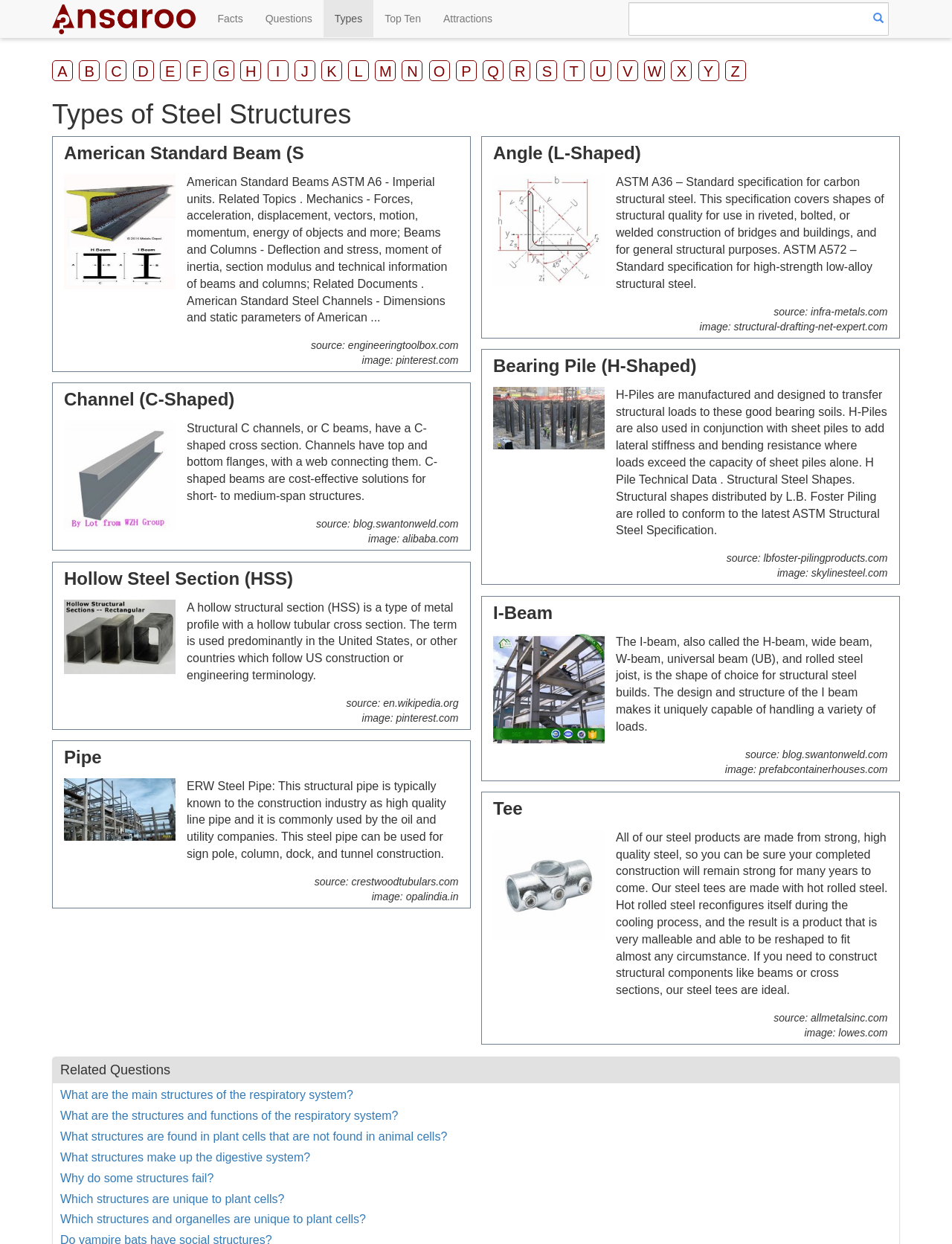What is the shape of the 'Channel' steel structure?
Please give a detailed and elaborate explanation in response to the question.

I looked at the StaticText element with the text 'Channel (C-Shaped)' and its corresponding image, which shows a C-shaped cross section.